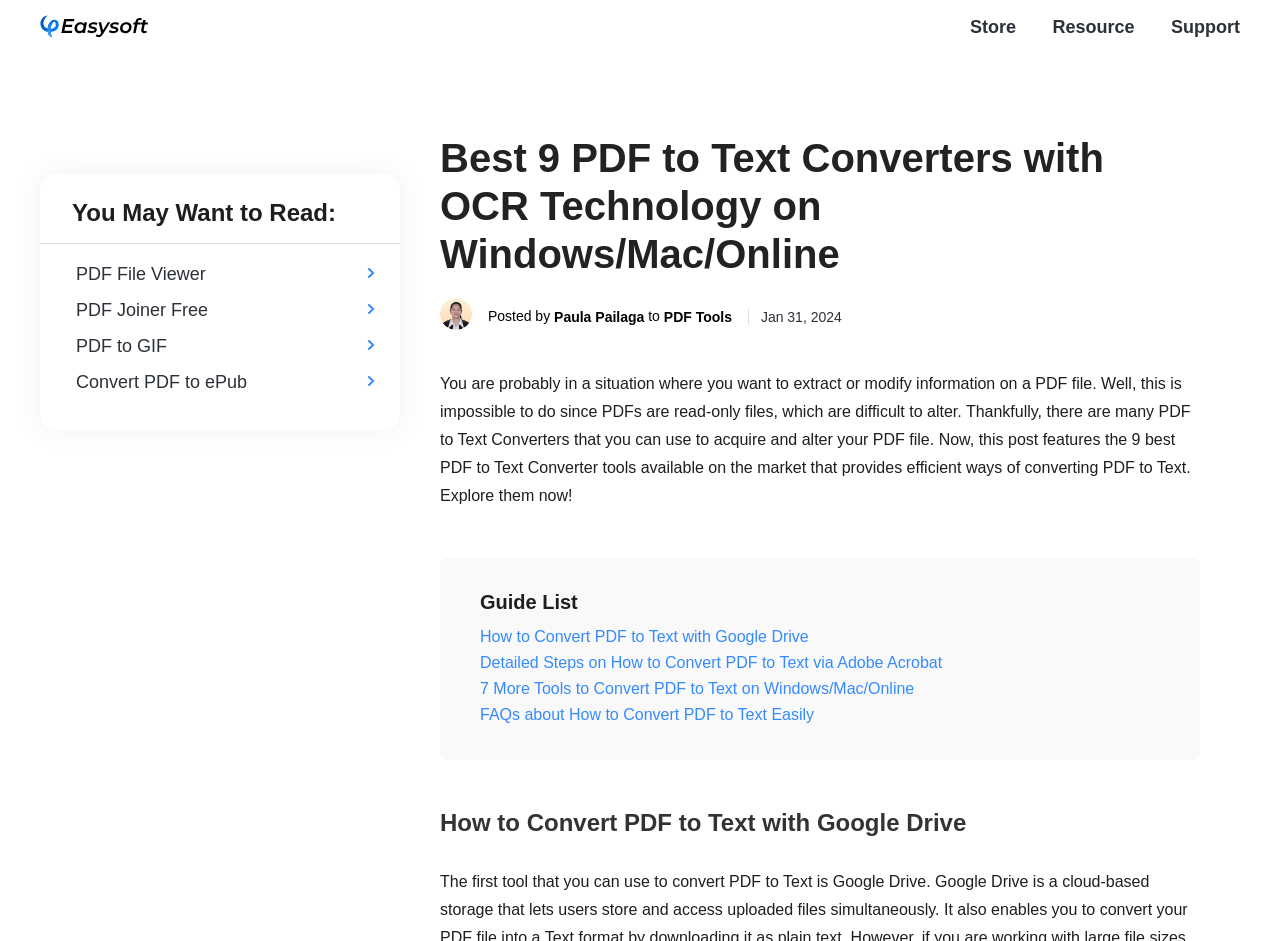Please find the bounding box for the following UI element description. Provide the coordinates in (top-left x, top-left y, bottom-right x, bottom-right y) format, with values between 0 and 1: Convert PDF to ePub

[0.031, 0.387, 0.312, 0.425]